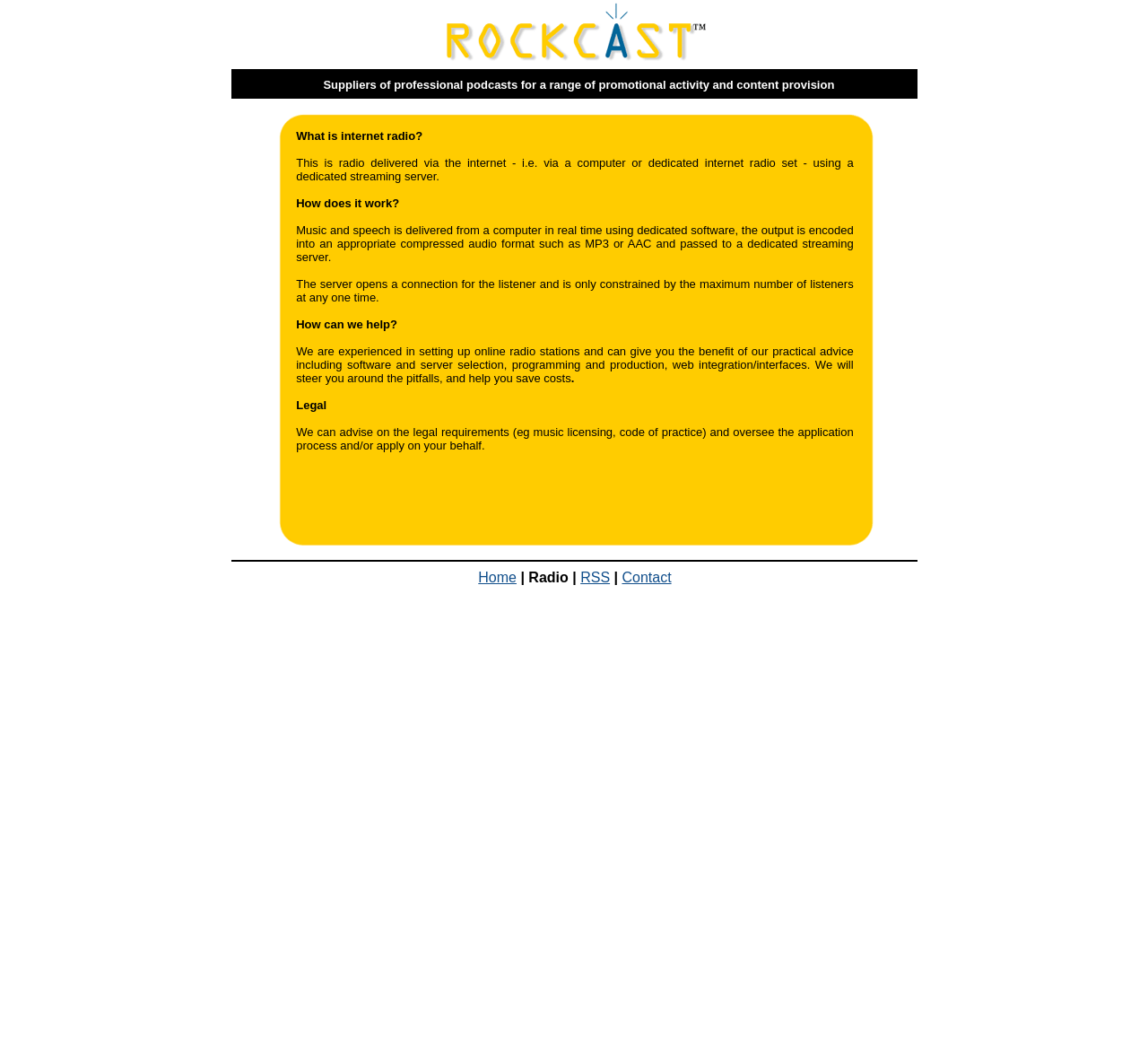Refer to the screenshot and give an in-depth answer to this question: What is internet radio?

The definition of internet radio can be found in the blockquote section of the webpage, where it is explained as 'radio delivered via the internet - i.e. via a computer or dedicated internet radio set - using a dedicated streaming server'.